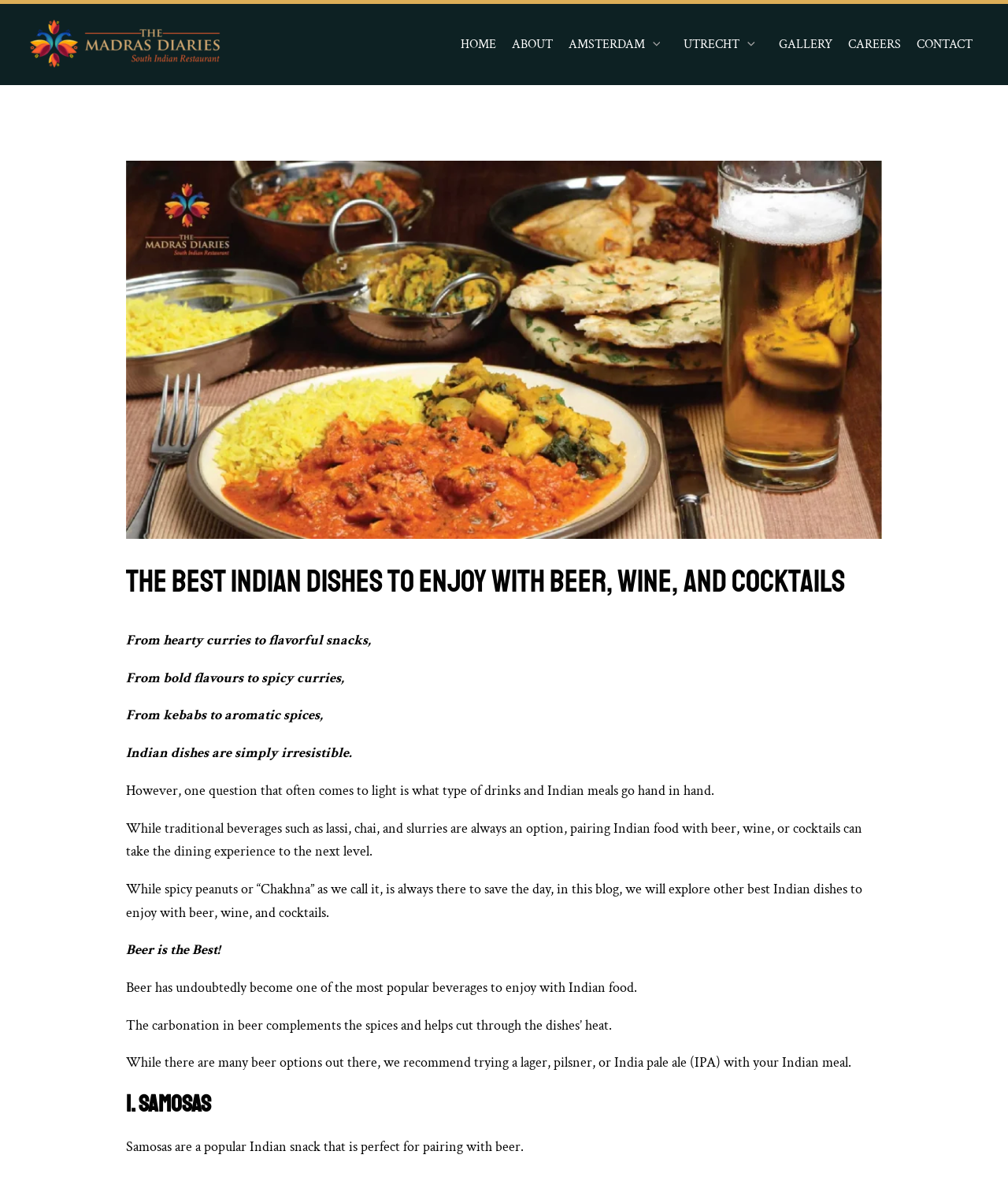How many menu options are available in the Amsterdam menu?
Refer to the screenshot and respond with a concise word or phrase.

Not specified